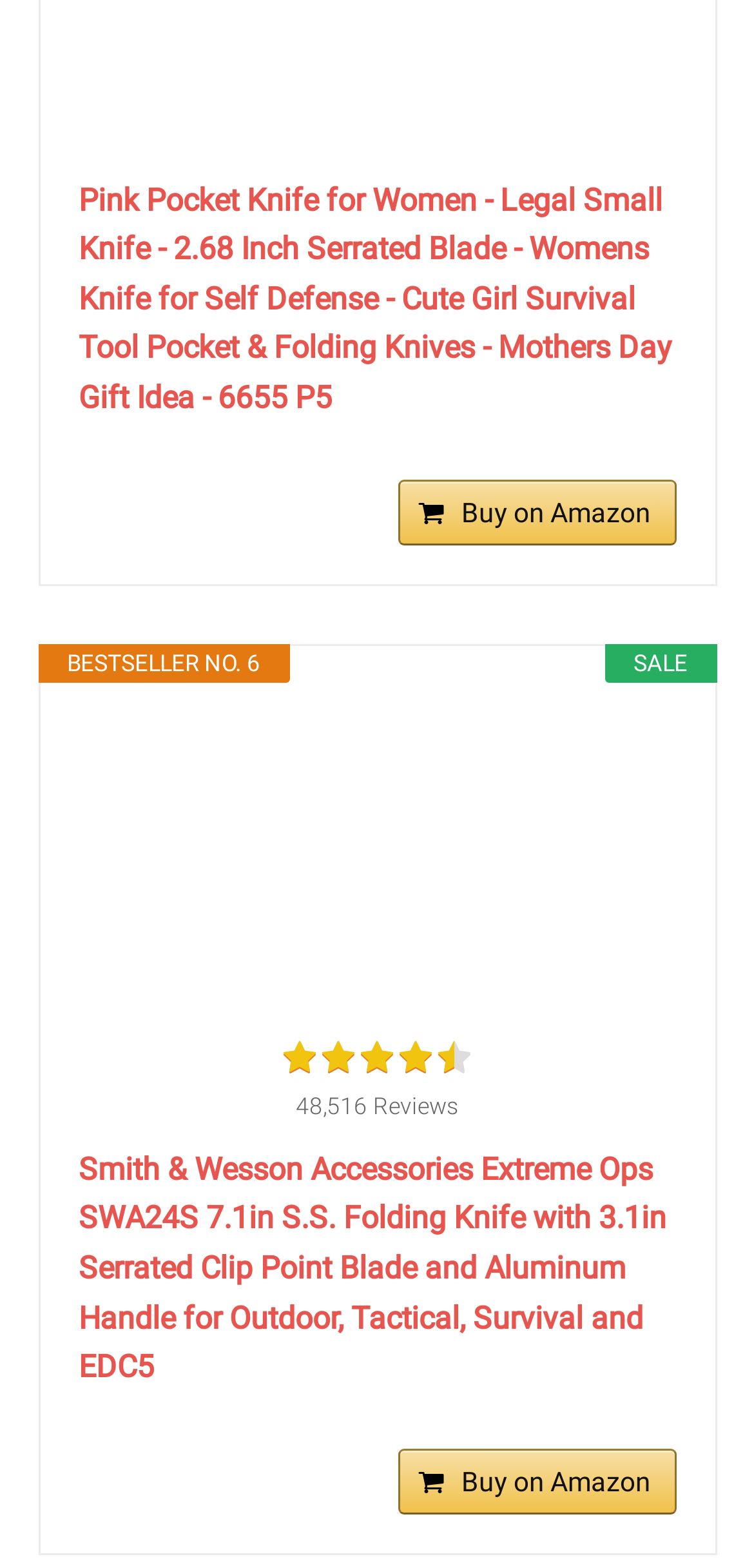Highlight the bounding box coordinates of the region I should click on to meet the following instruction: "View product reviews on Amazon".

[0.372, 0.662, 0.628, 0.687]